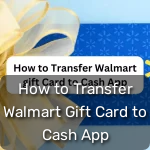What is the purpose of the image?
Give a detailed explanation using the information visible in the image.

The purpose of the image is to guide users through the process of transferring funds from a Walmart gift card to their Cash App account, as stated in the caption. The image serves as a helpful visual aid for readers seeking financial tips and tricks related to using gift cards with Cash App.